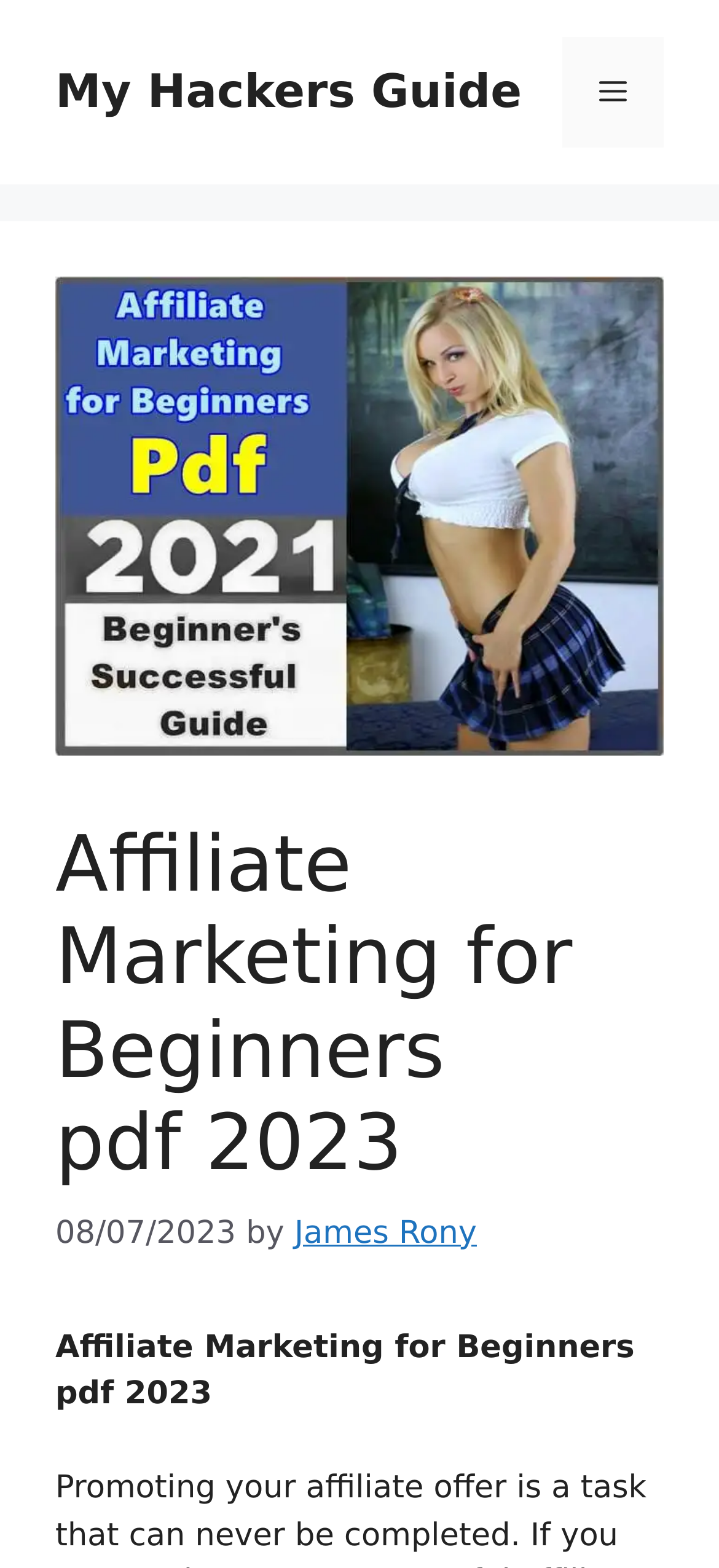Provide a thorough and detailed response to the question by examining the image: 
What is the topic of the webpage?

I determined the topic of the webpage by analyzing the header elements, which contain the text 'Affiliate Marketing for Beginners pdf 2023'. This suggests that the webpage is about affiliate marketing, specifically for beginners.